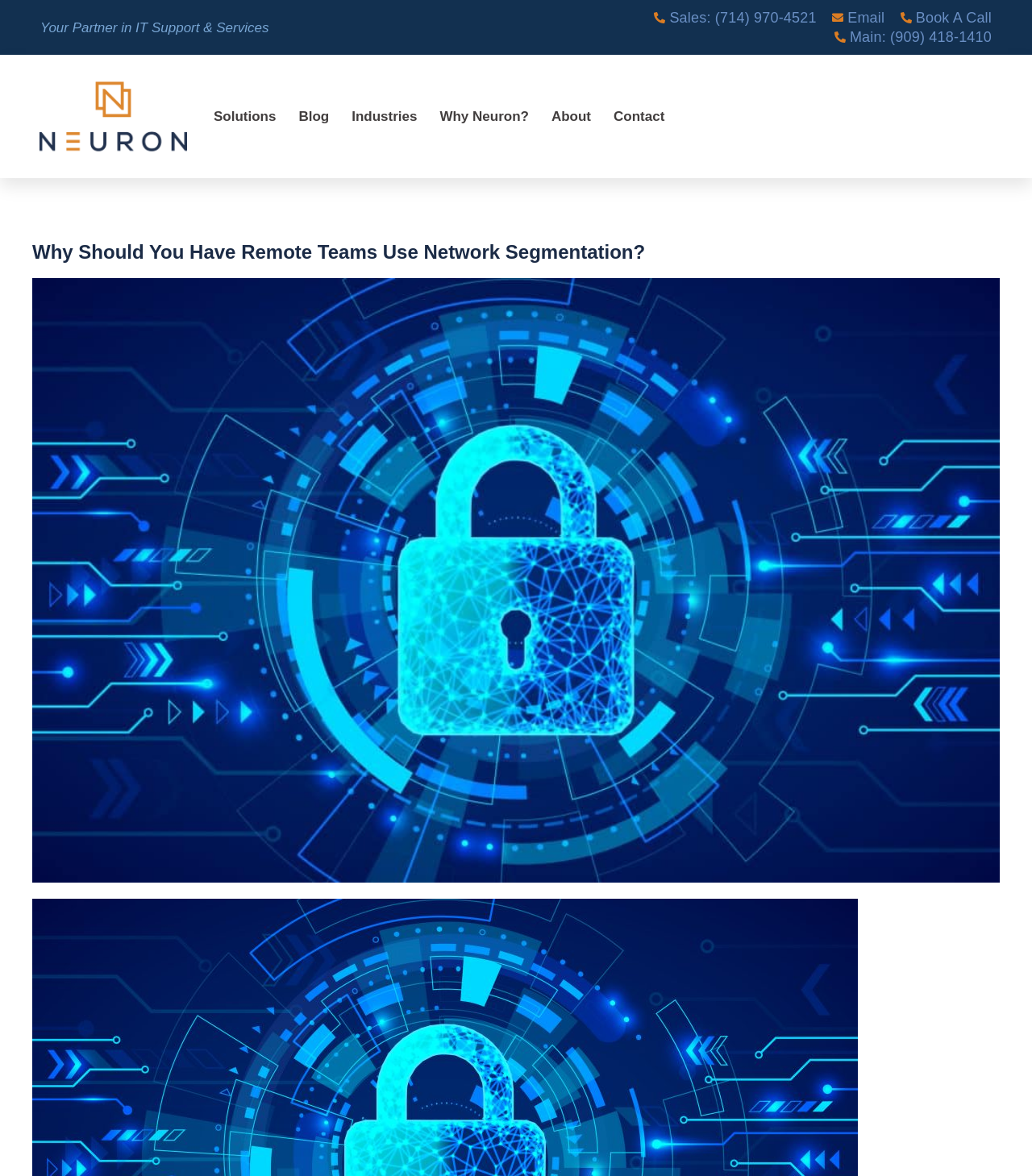Can you find the bounding box coordinates for the UI element given this description: "Sales: (714) 970-4521"? Provide the coordinates as four float numbers between 0 and 1: [left, top, right, bottom].

[0.631, 0.007, 0.791, 0.023]